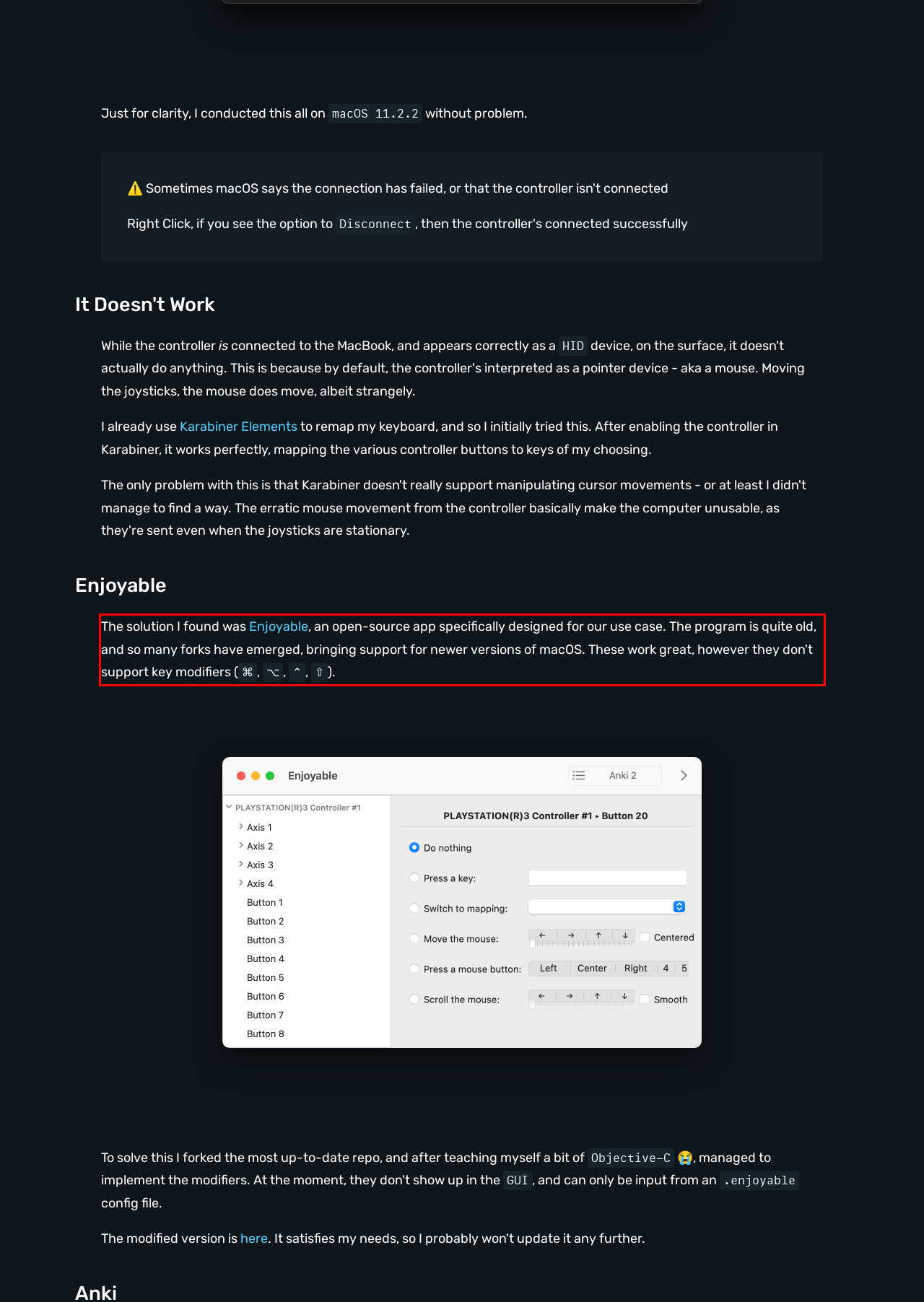Please perform OCR on the UI element surrounded by the red bounding box in the given webpage screenshot and extract its text content.

The solution I found was Enjoyable, an open-source app specifically designed for our use case. The program is quite old, and so many forks have emerged, bringing support for newer versions of macOS. These work great, however they don't support key modifiers (‌⌘, ⌥, ⌃, ⇧).